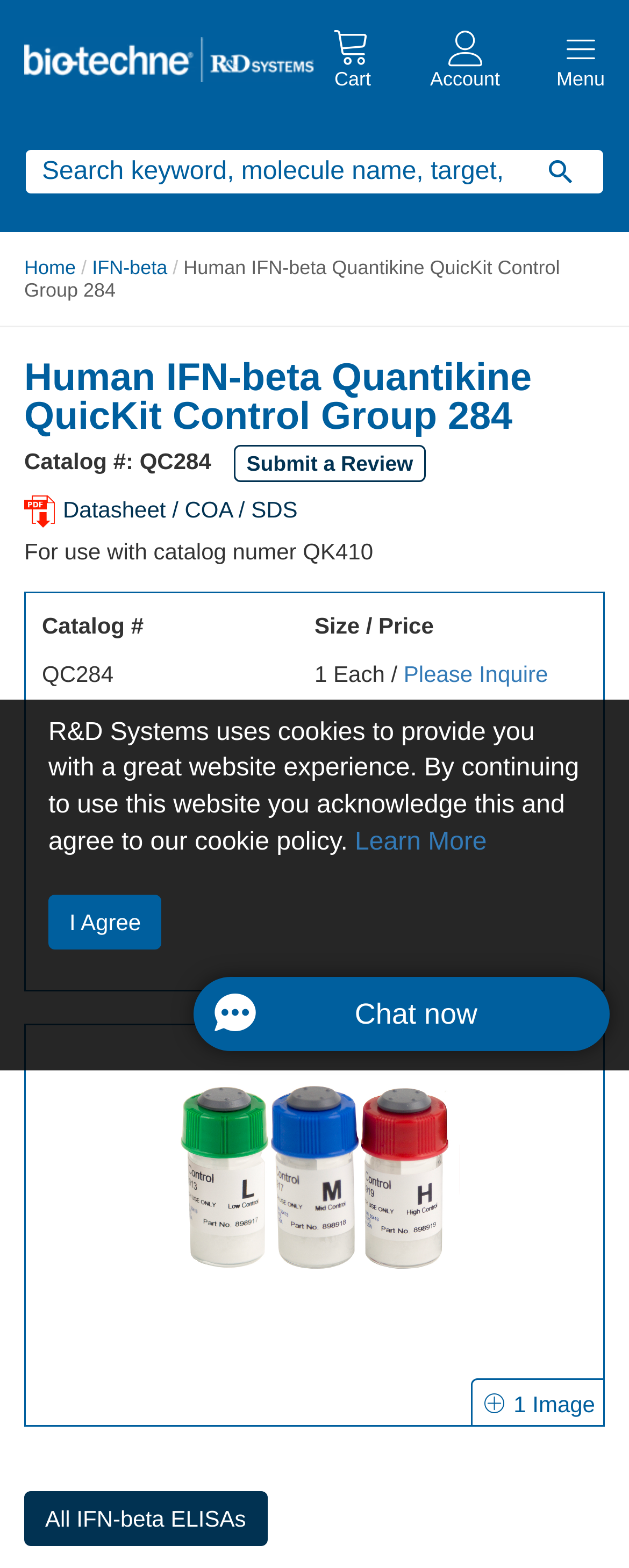Identify the bounding box coordinates of the element that should be clicked to fulfill this task: "Submit a review". The coordinates should be provided as four float numbers between 0 and 1, i.e., [left, top, right, bottom].

[0.371, 0.286, 0.703, 0.302]